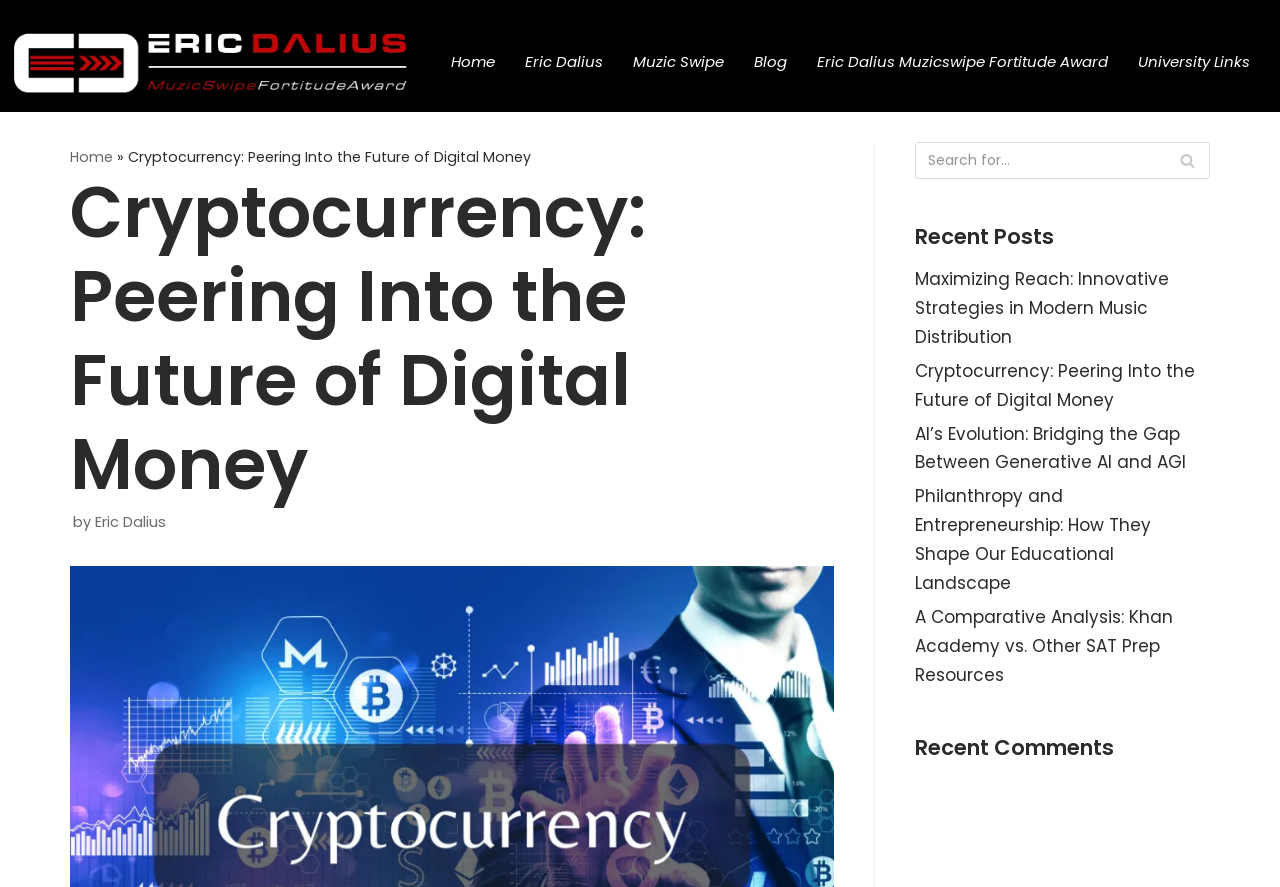What is the author of the article?
Look at the webpage screenshot and answer the question with a detailed explanation.

I found the author's name 'Eric Dalius' next to the article title 'Cryptocurrency: Peering Into the Future of Digital Money'.